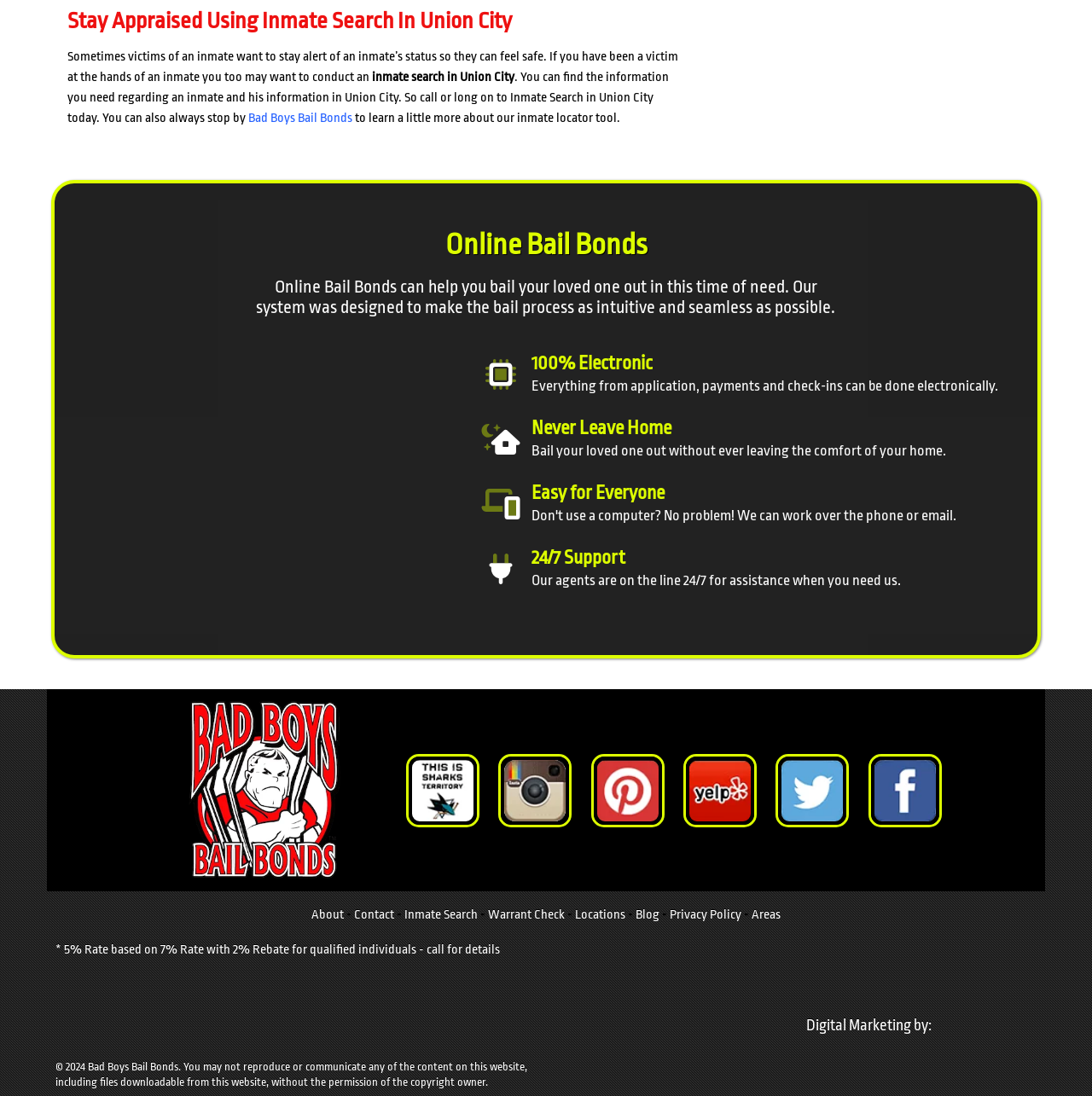Based on the image, provide a detailed response to the question:
What is the name of the bail bonds company?

The name of the bail bonds company can be found in the heading 'Stay Appraised Using Inmate Search In Union City' and also in the image at the bottom of the page with the text 'Bad Boys Bail Bonds'.